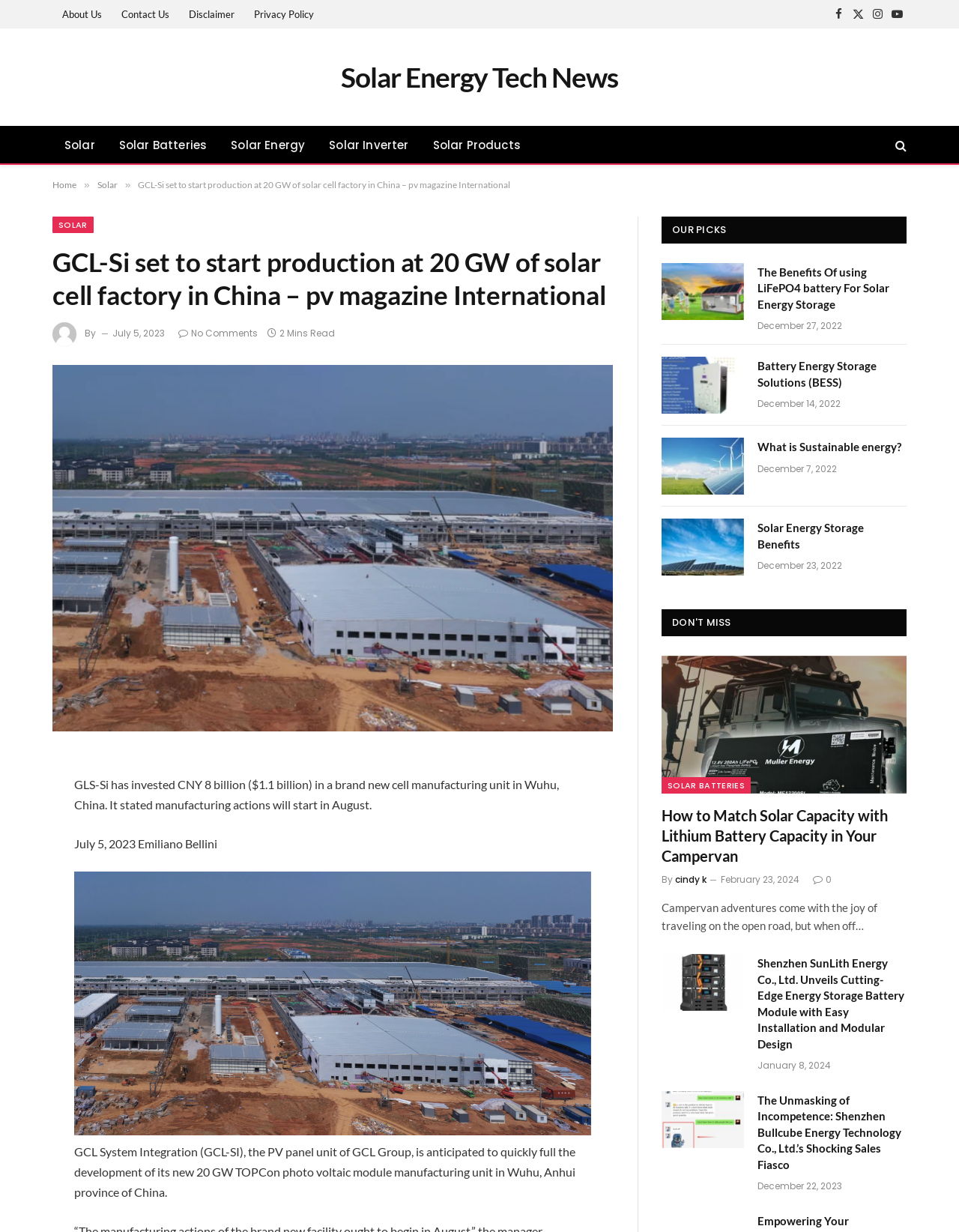How many articles are in the 'OUR PICKS' section? Please answer the question using a single word or phrase based on the image.

4